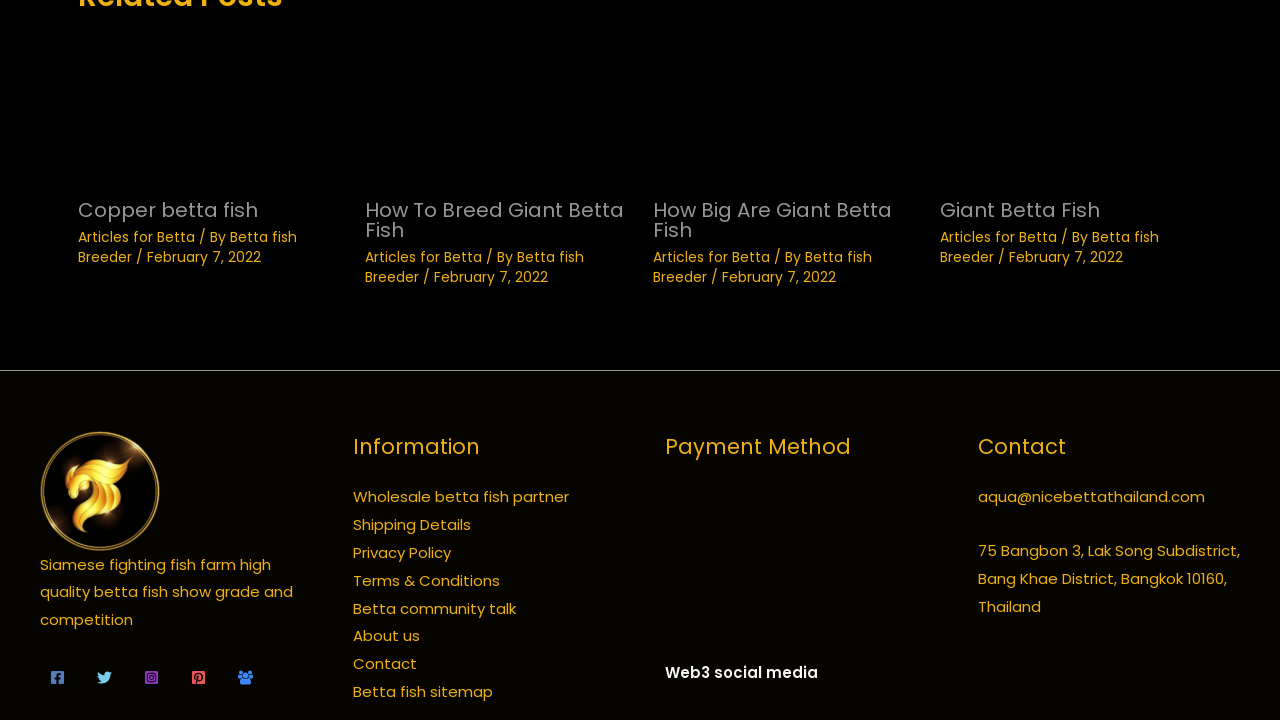What social media platforms are available in the footer?
Please use the image to provide an in-depth answer to the question.

The social media platforms available in the footer are Facebook, Twitter, Instagram, and Pinterest, which can be seen from the links and icons in the footer section.